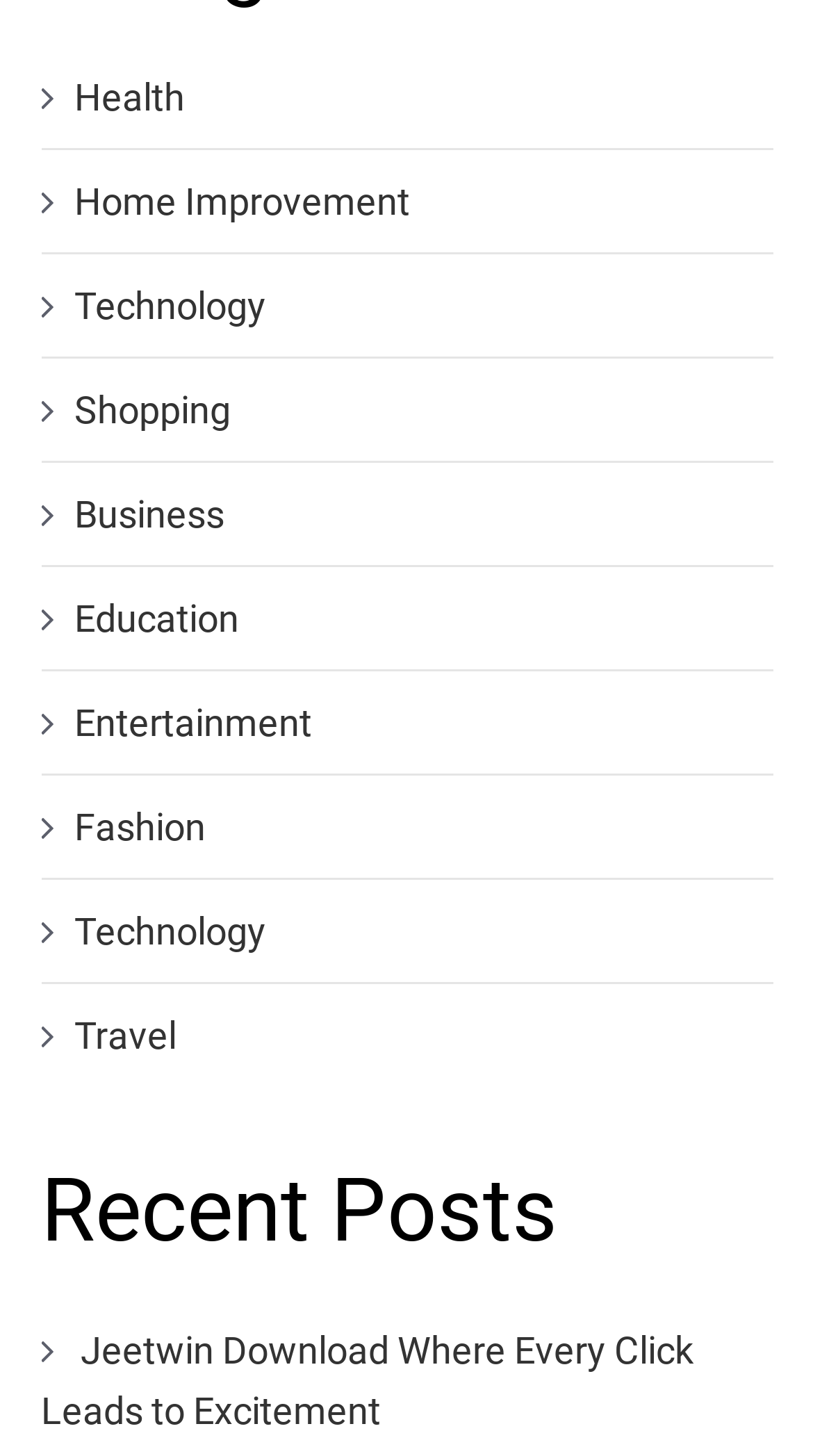Find the bounding box coordinates for the HTML element specified by: "Entertainment".

[0.091, 0.482, 0.383, 0.512]